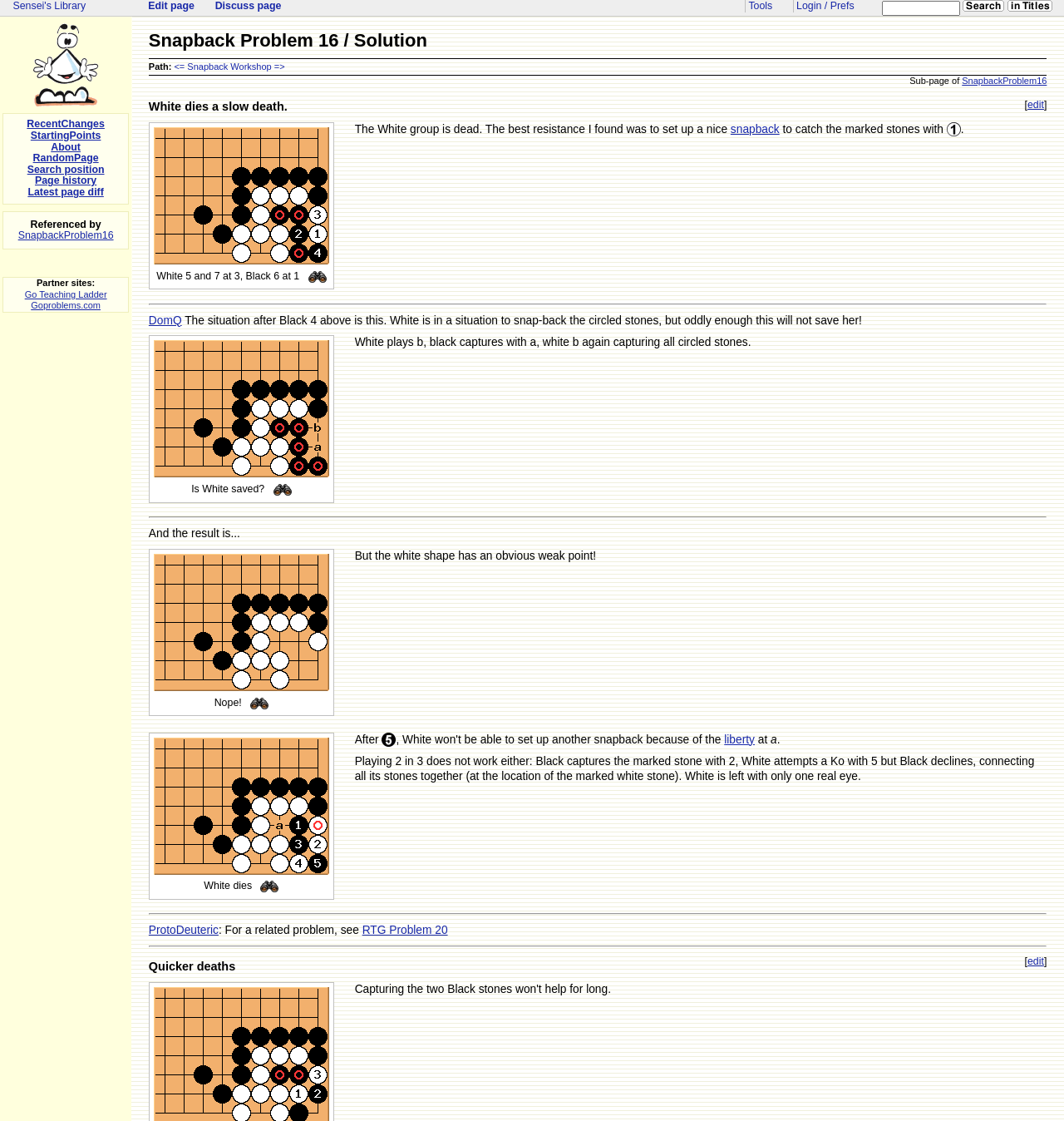Please use the details from the image to answer the following question comprehensively:
What is the purpose of the 'Search position' button?

The 'Search position' button is likely used to search for a specific position in the game of Go. This can be inferred from its placement next to diagrams and descriptions of game positions, and its label 'Search position'.